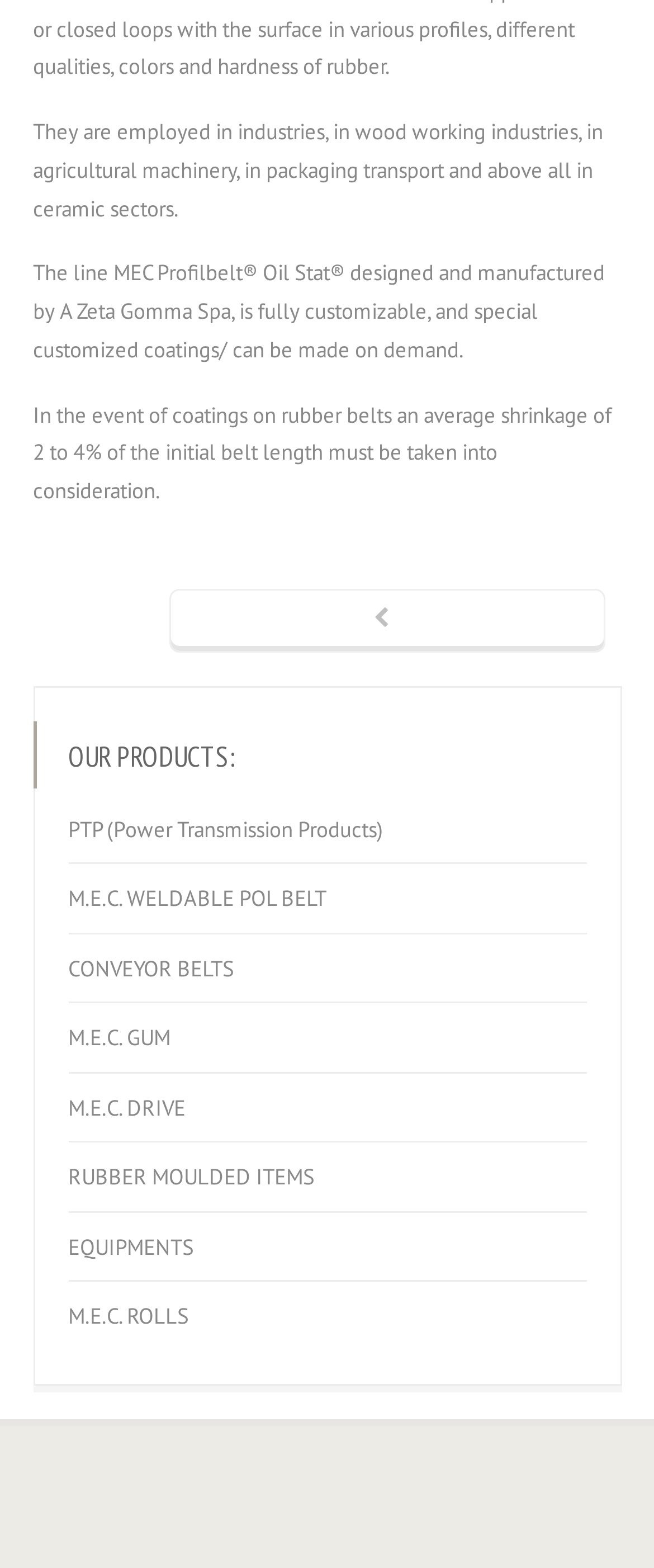Determine the bounding box coordinates of the clickable element to achieve the following action: 'visit EQUIPMENTS page'. Provide the coordinates as four float values between 0 and 1, formatted as [left, top, right, bottom].

[0.104, 0.784, 0.296, 0.816]